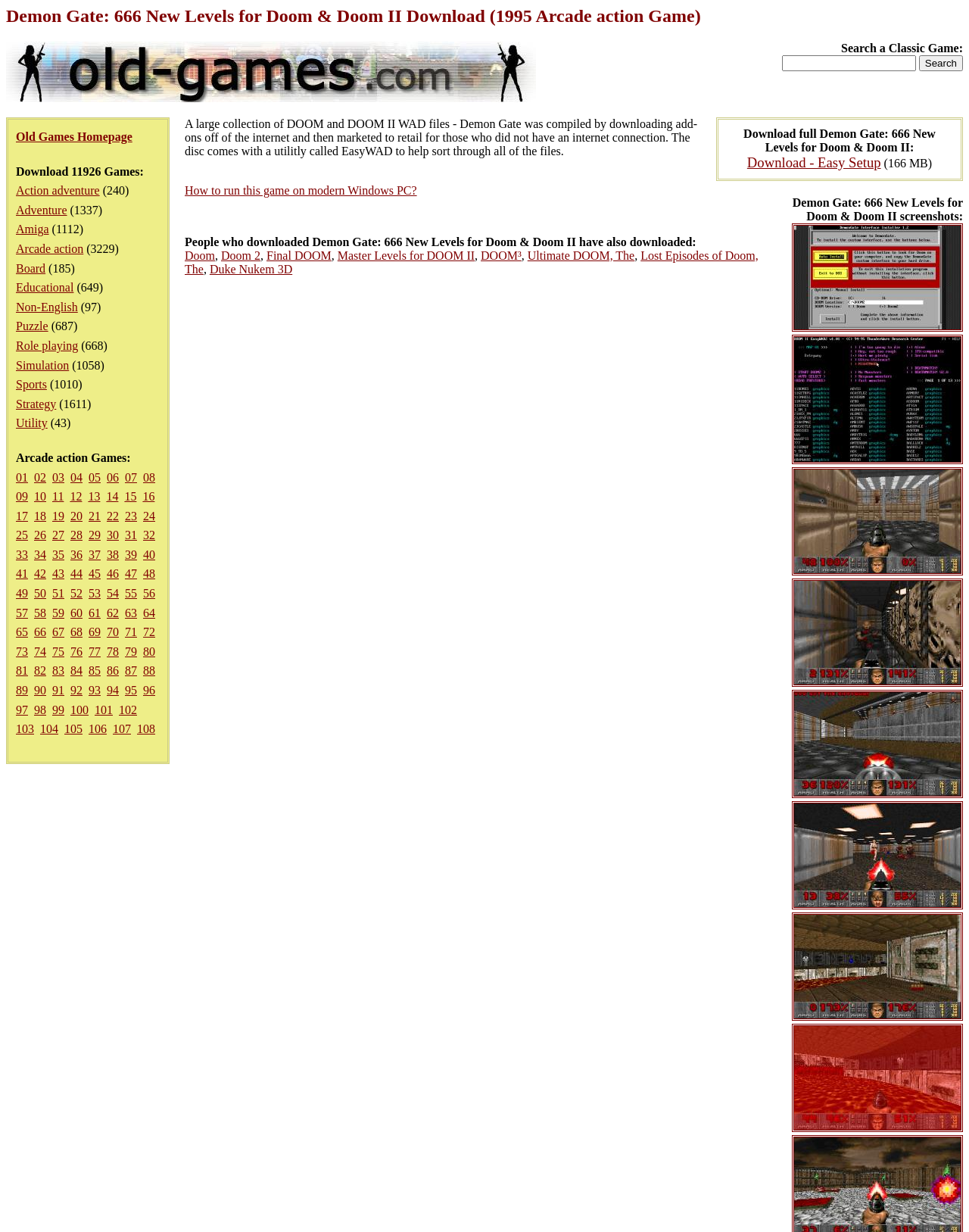Using the elements shown in the image, answer the question comprehensively: What is the purpose of the search box on this webpage?

The search box on this webpage is accompanied by a text 'Search a Classic Game:', indicating that the purpose of the search box is to search for a classic game.